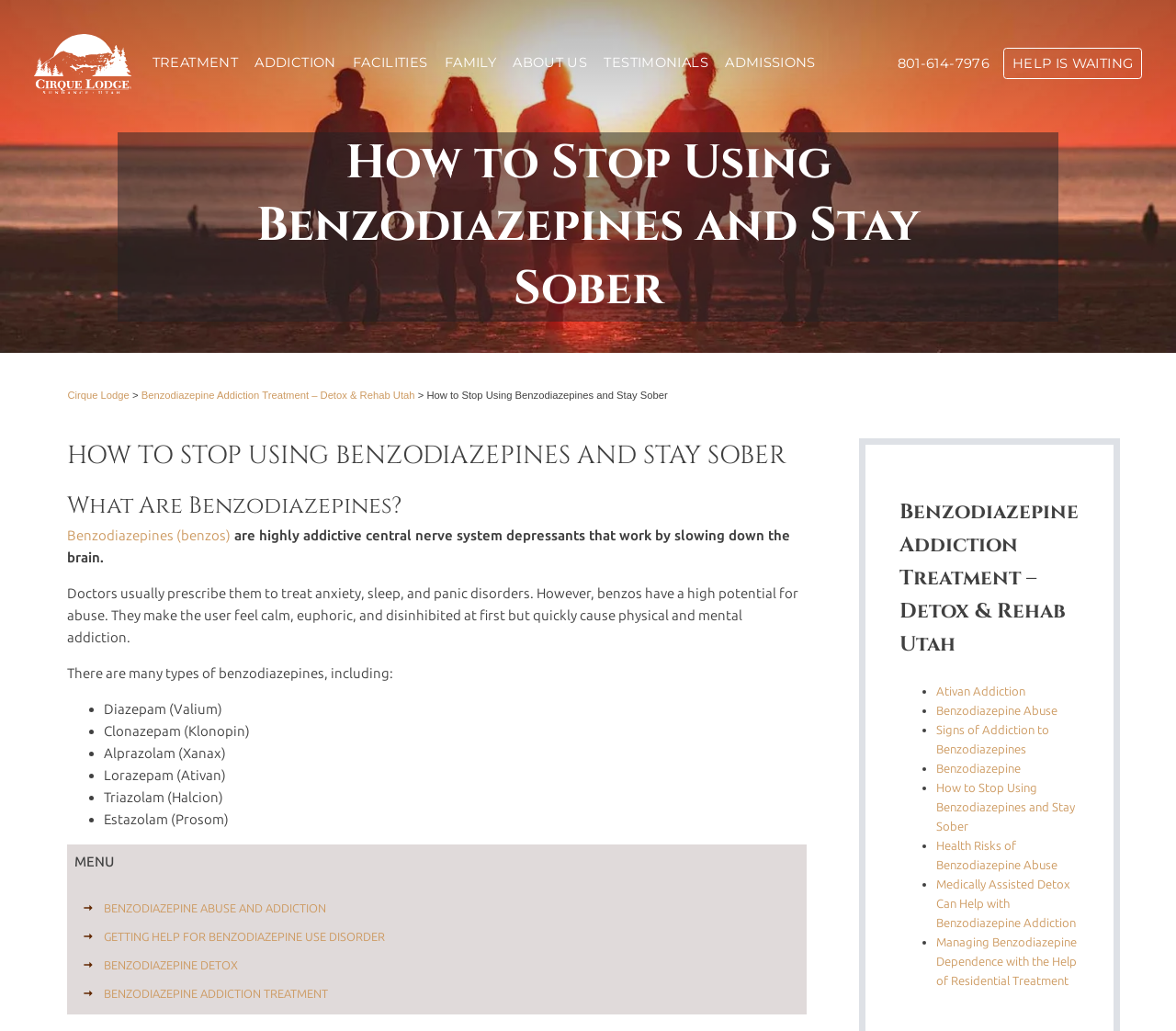Identify the bounding box coordinates of the region I need to click to complete this instruction: "Click the 'BENZODIAZEPINE ABUSE AND ADDICTION' link".

[0.063, 0.867, 0.68, 0.895]